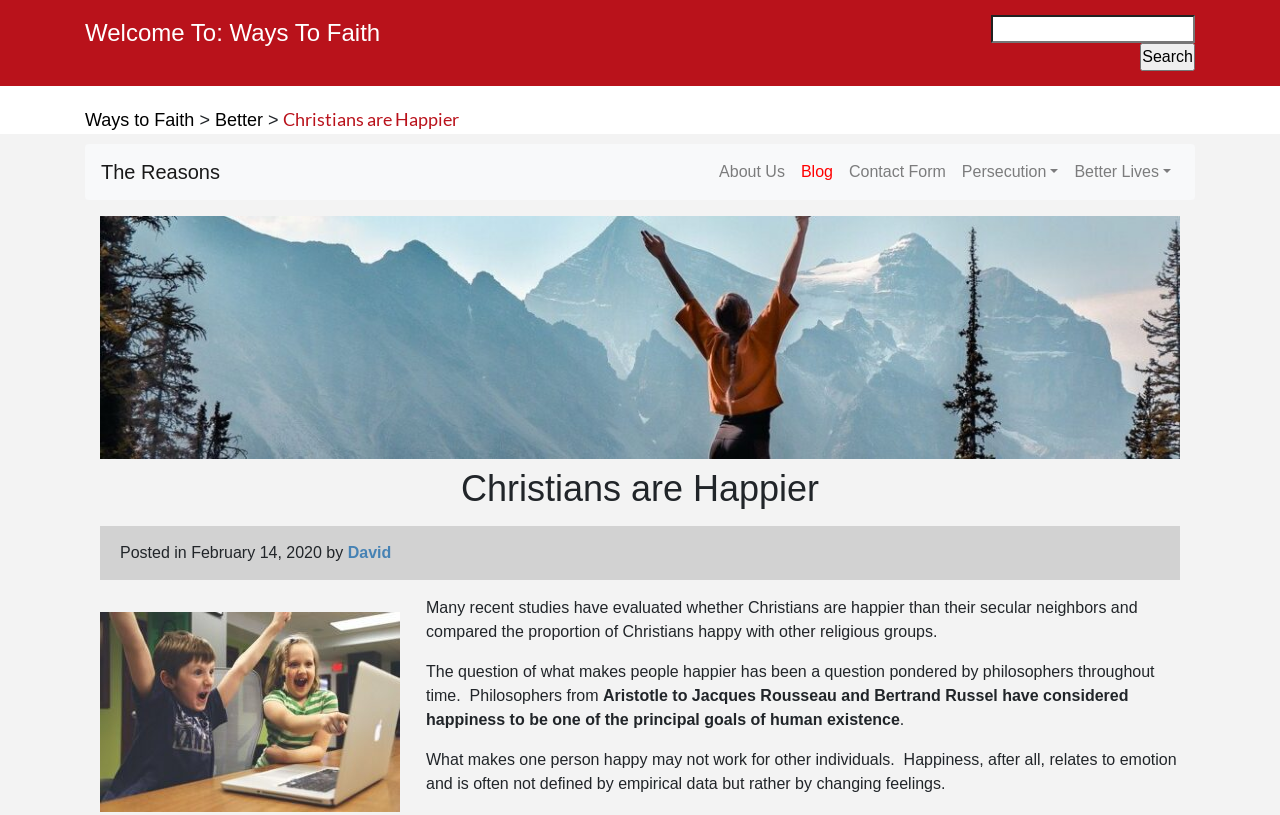Using the webpage screenshot, find the UI element described by Welcome To: Ways To Faith. Provide the bounding box coordinates in the format (top-left x, top-left y, bottom-right x, bottom-right y), ensuring all values are floating point numbers between 0 and 1.

[0.066, 0.023, 0.297, 0.056]